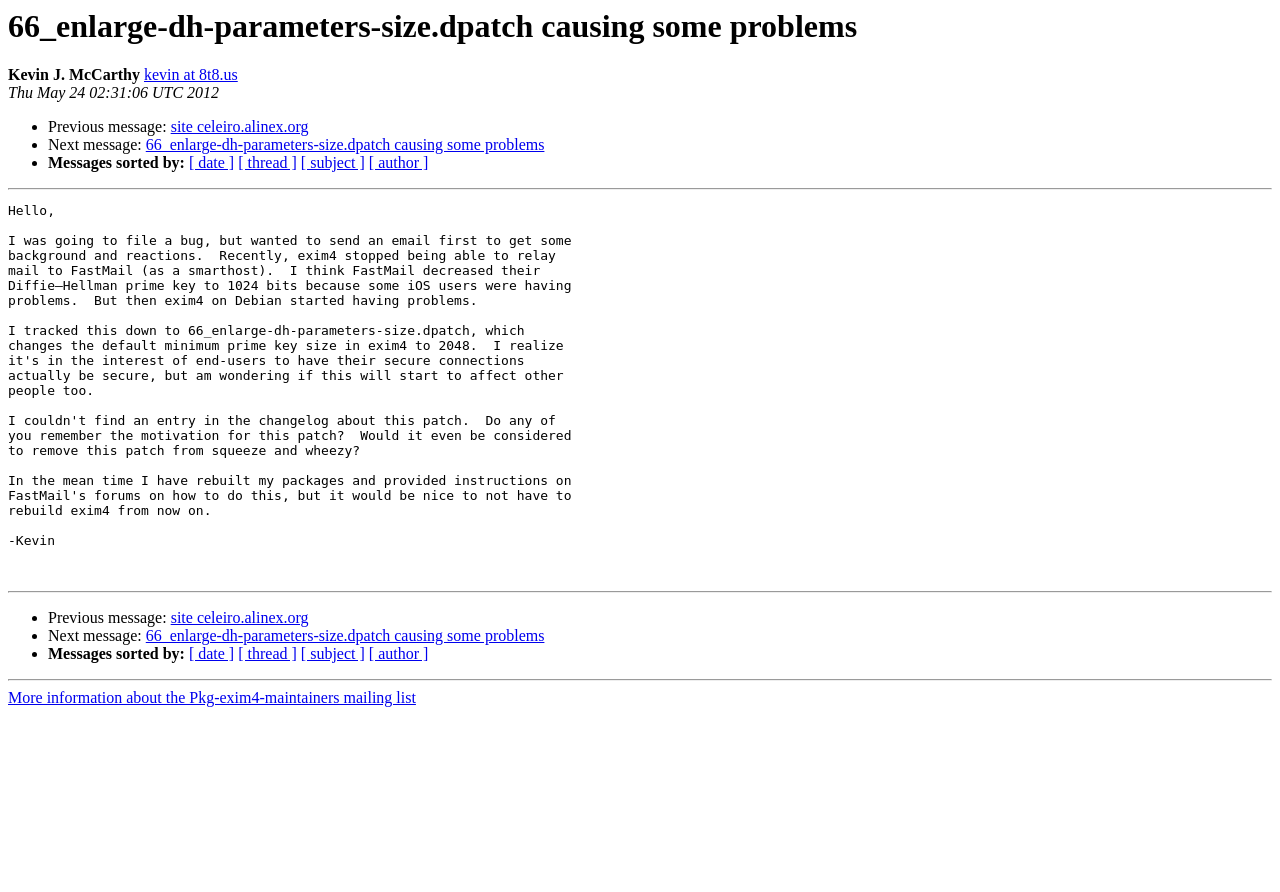Provide a thorough description of the webpage you see.

This webpage appears to be an archived email message. At the top, there is a heading that reads "66_enlarge-dh-parameters-size.dpatch causing some problems". Below this heading, there is a line of text that displays the sender's name, "Kevin J. McCarthy", and their email address, "kevin at 8t8.us". The date of the email, "Thu May 24 02:31:06 UTC 2012", is also shown.

The main content of the email is divided into two sections, separated by horizontal lines. The first section contains links to previous and next messages, as well as options to sort messages by date, thread, subject, or author. The second section is a duplicate of the first section, with the same links and sorting options.

At the very bottom of the page, there is a link to more information about the Pkg-exim4-maintainers mailing list. There are no images on the page.